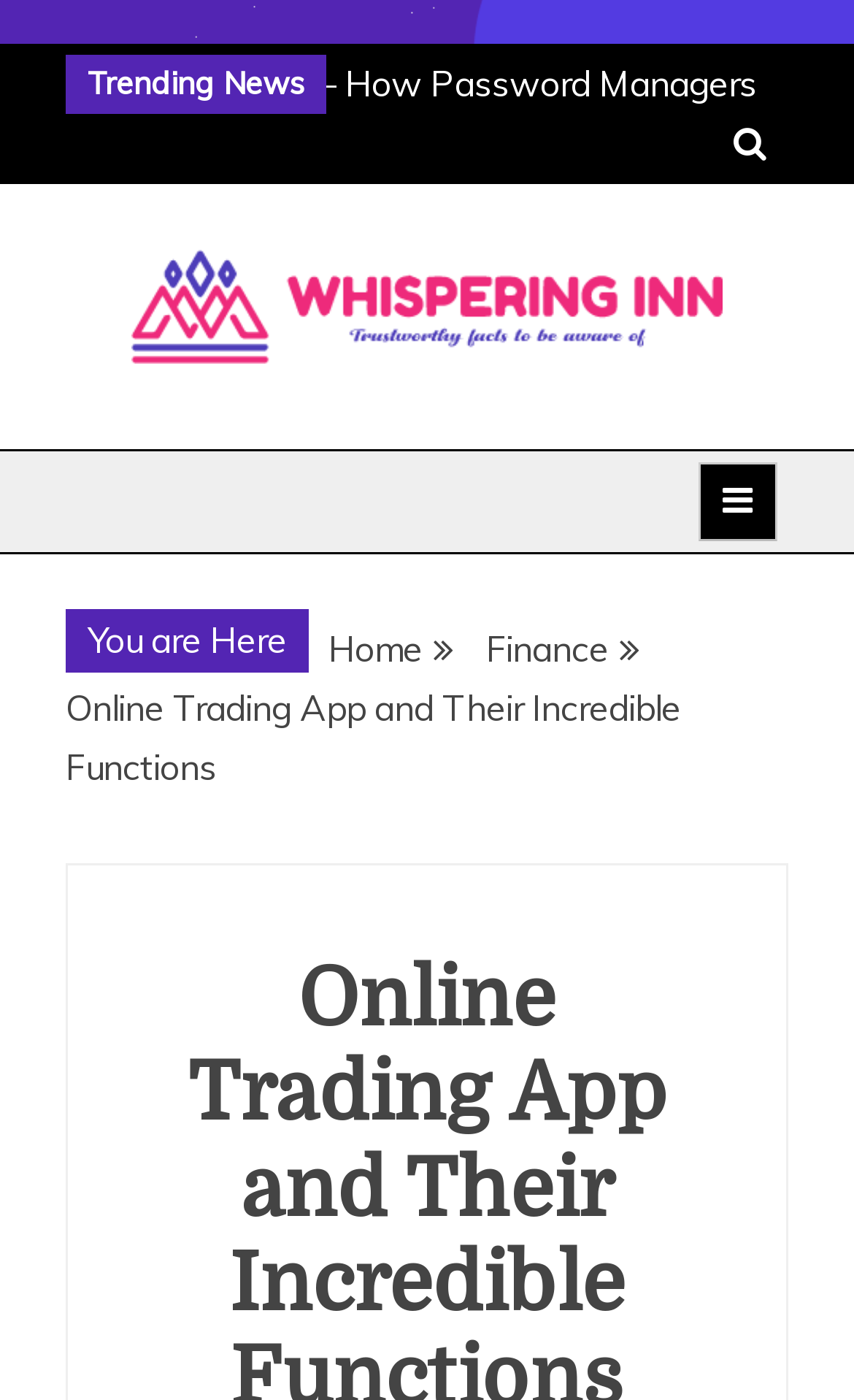Pinpoint the bounding box coordinates of the clickable element needed to complete the instruction: "go to Finance page". The coordinates should be provided as four float numbers between 0 and 1: [left, top, right, bottom].

[0.569, 0.447, 0.713, 0.478]